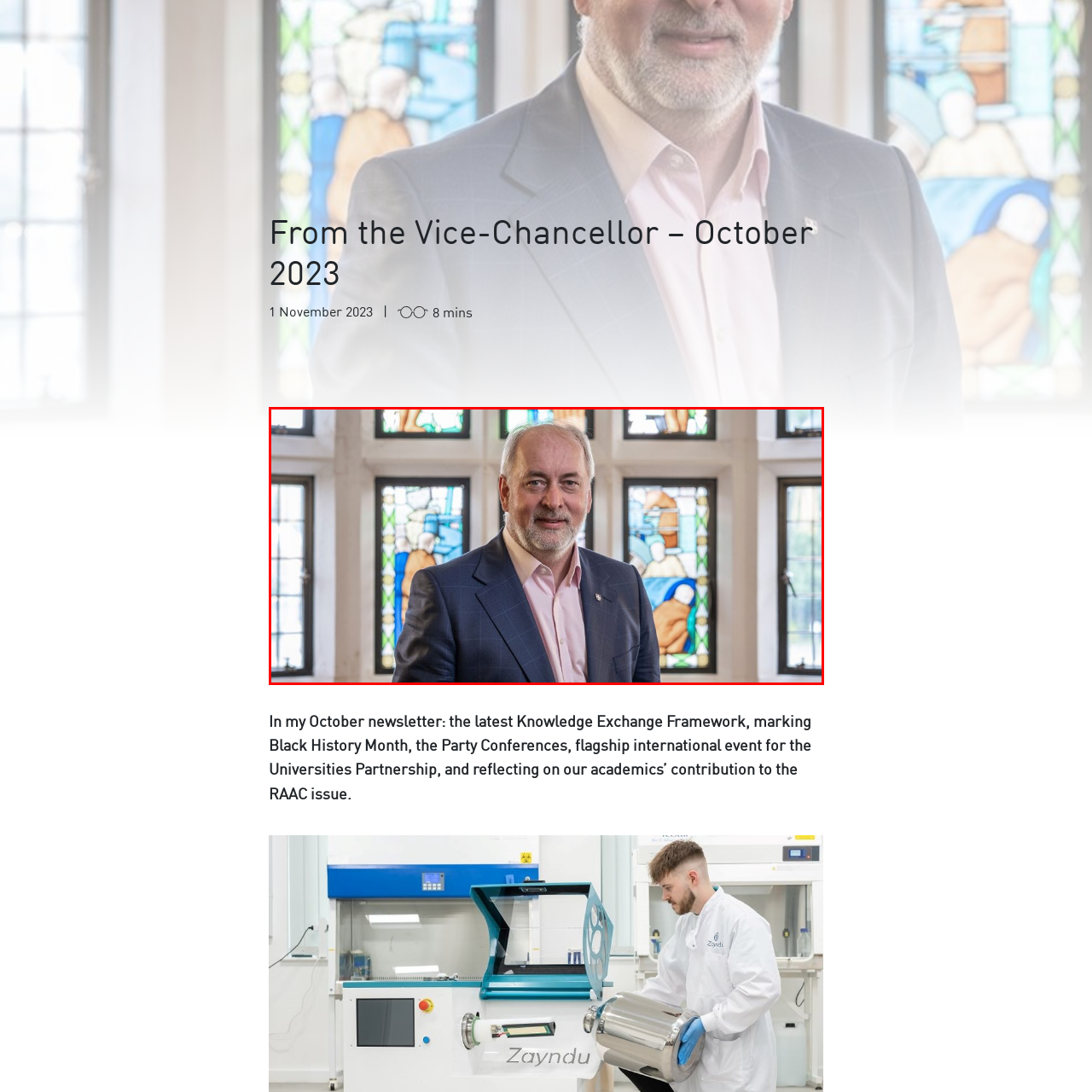Generate a detailed caption for the image contained in the red outlined area.

In the image, Vice-Chancellor Professor Nick Jennings stands confidently in front of beautifully crafted stained glass windows within the Hazlerigg Building. The intricate designs of the stained glass provide a colorful backdrop, enhancing the formal yet approachable demeanor of the professor. Dressed in a tailored dark suit with a light pink shirt, he exemplifies leadership and engagement. This photograph accompanies his October 2023 newsletter, where he discusses significant topics such as the latest Knowledge Exchange Framework, the celebration of Black History Month, and highlights from recent university events.